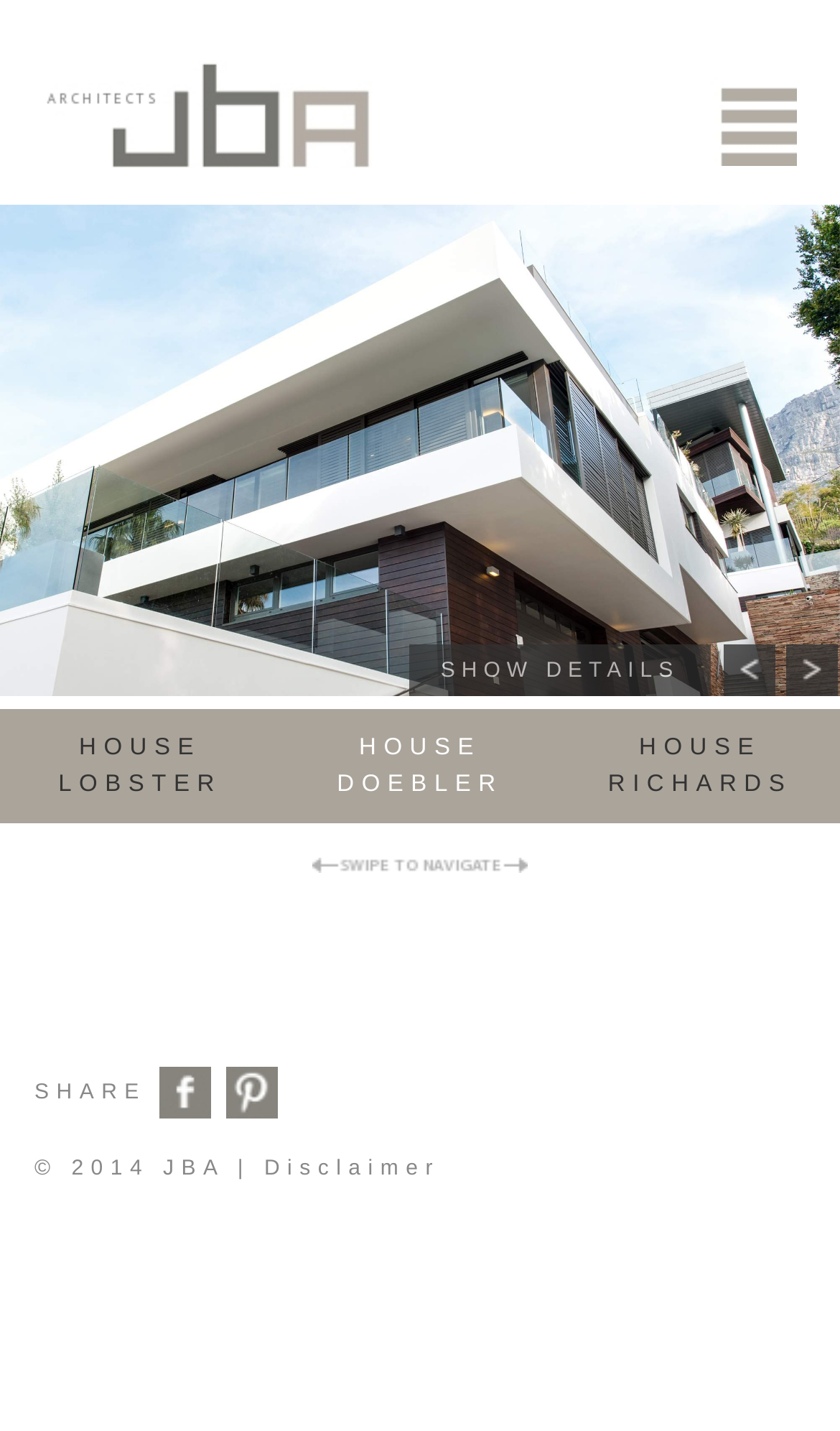Using the provided description Next, find the bounding box coordinates for the UI element. Provide the coordinates in (top-left x, top-left y, bottom-right x, bottom-right y) format, ensuring all values are between 0 and 1.

[0.936, 0.45, 0.997, 0.486]